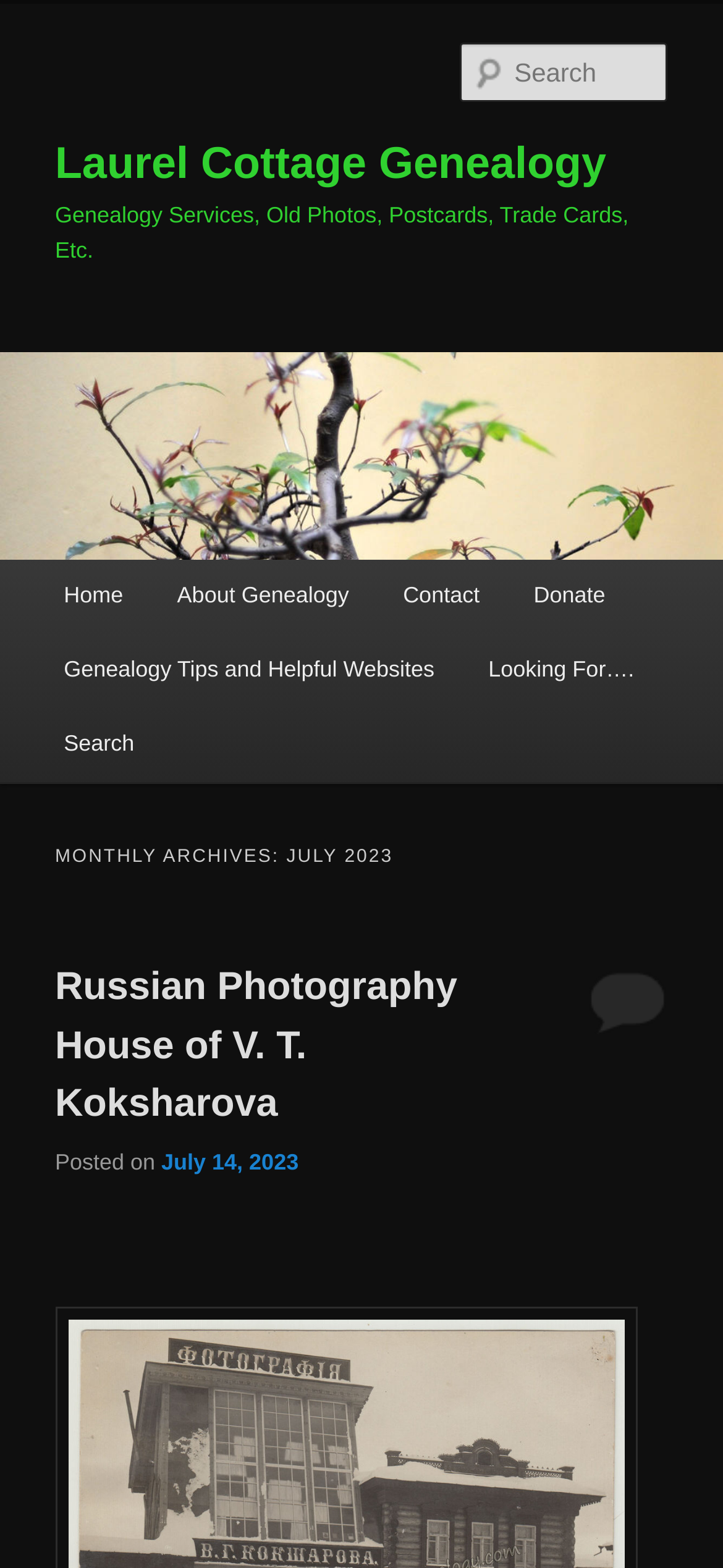Answer the question in a single word or phrase:
What is the name of the genealogy service?

Laurel Cottage Genealogy